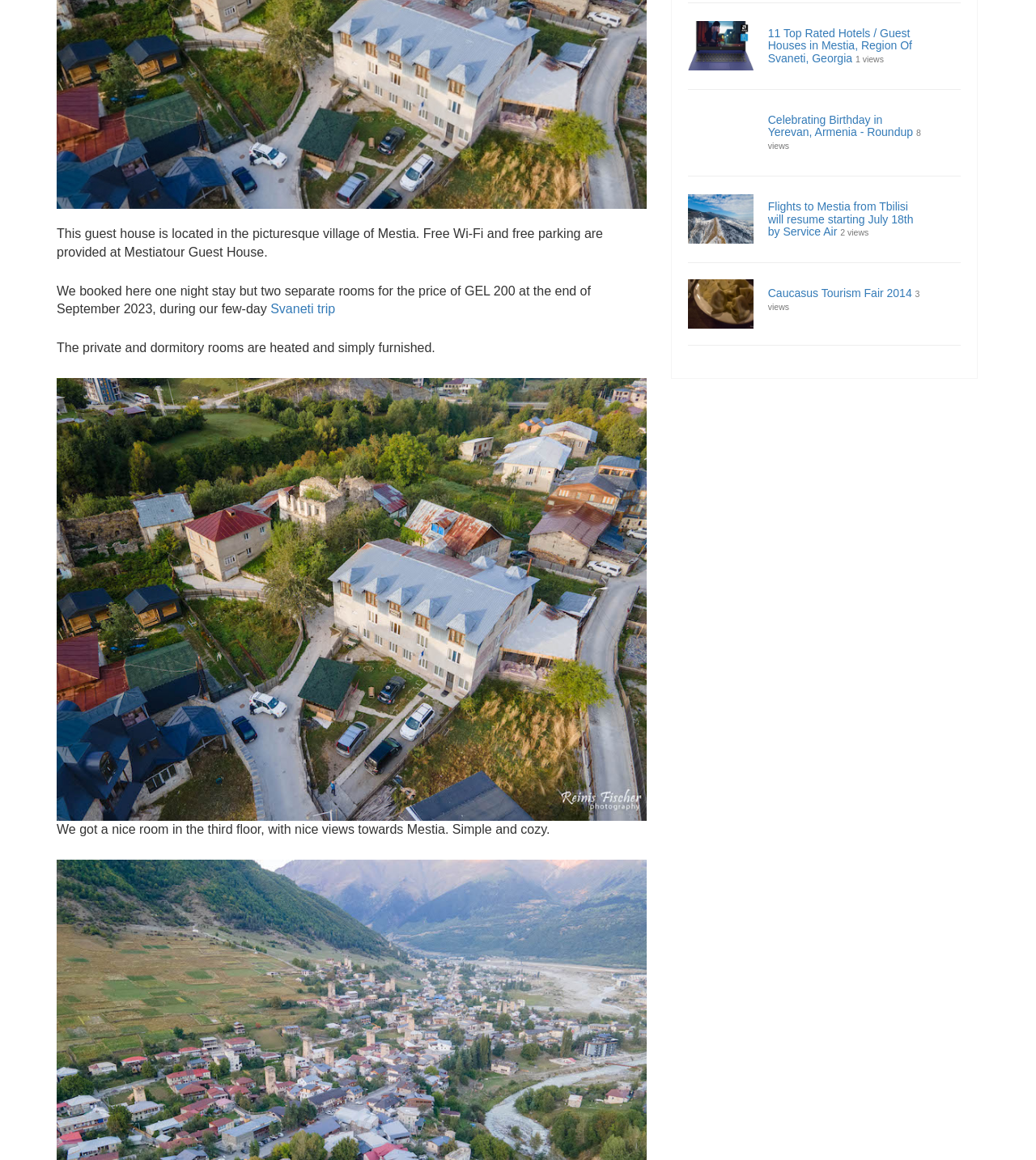Given the description of a UI element: "Caucasus Tourism Fair 2014", identify the bounding box coordinates of the matching element in the webpage screenshot.

[0.741, 0.247, 0.88, 0.258]